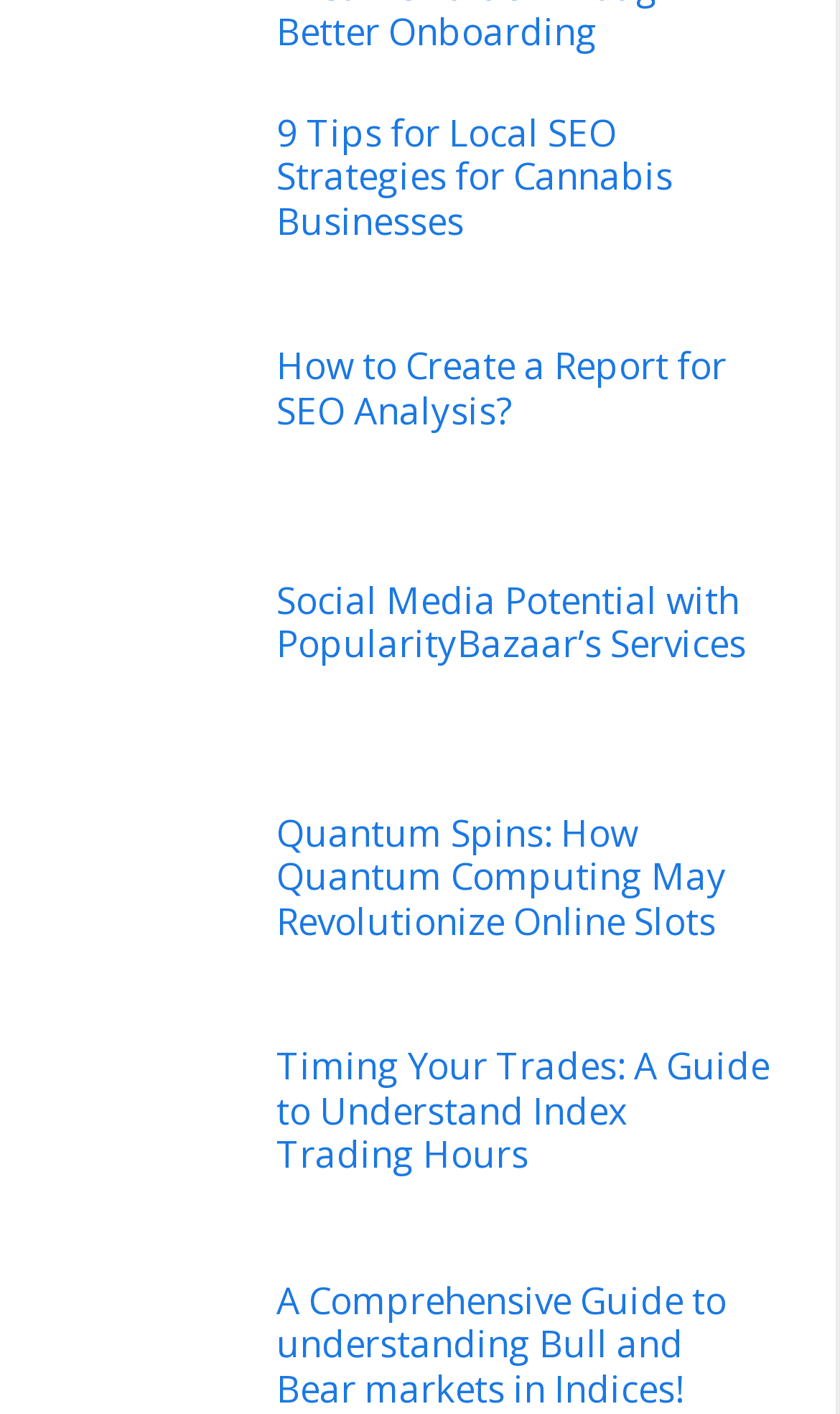Please answer the following question using a single word or phrase: 
How many images are present on the webpage?

5